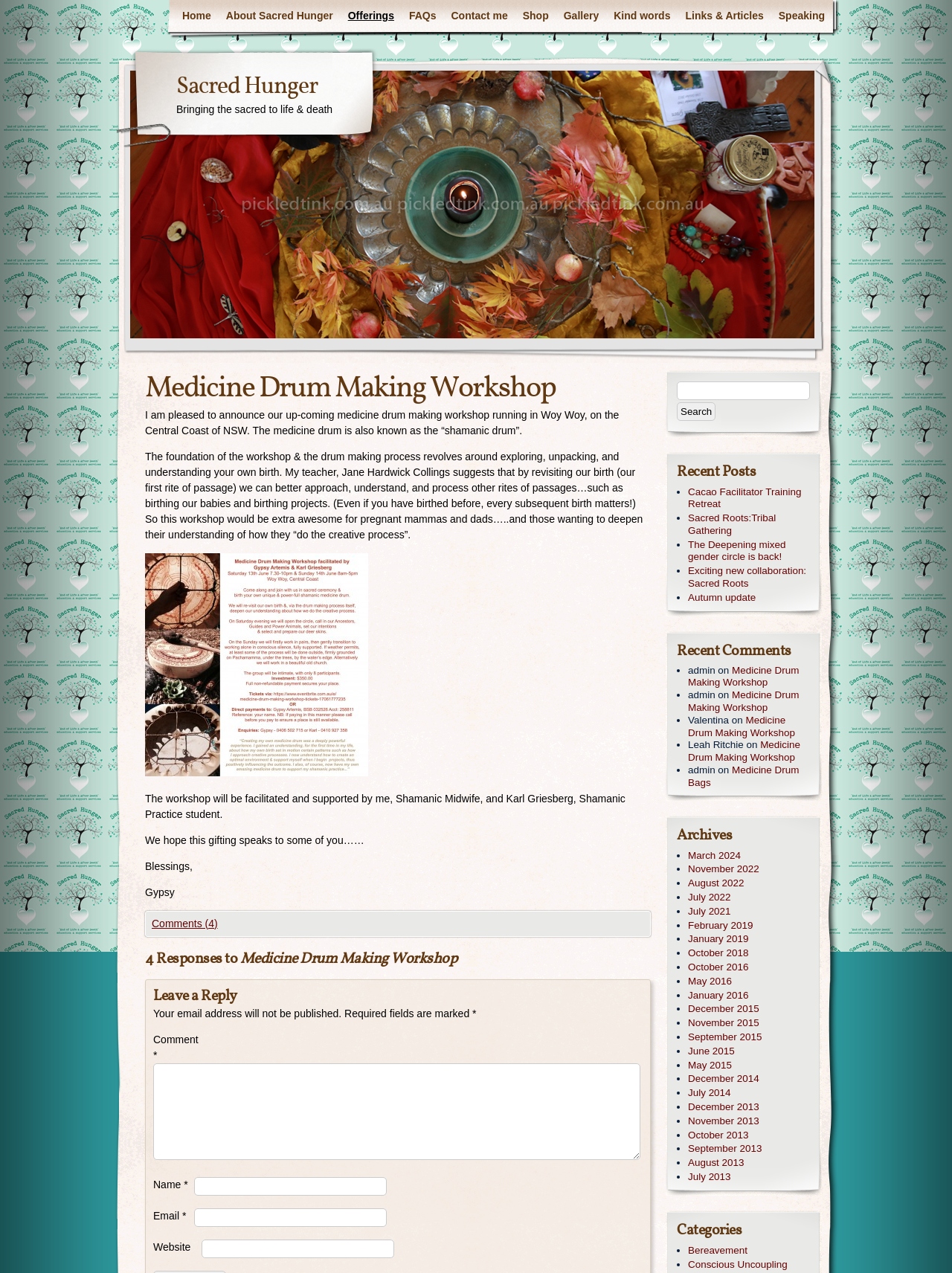Look at the image and give a detailed response to the following question: What is the purpose of revisiting one's birth in the workshop?

According to the webpage content, revisiting one's birth in the workshop is meant to help individuals better approach and understand other rites of passages, such as birthing projects. This is mentioned in the paragraph that explains the foundation of the workshop and the drum making process.